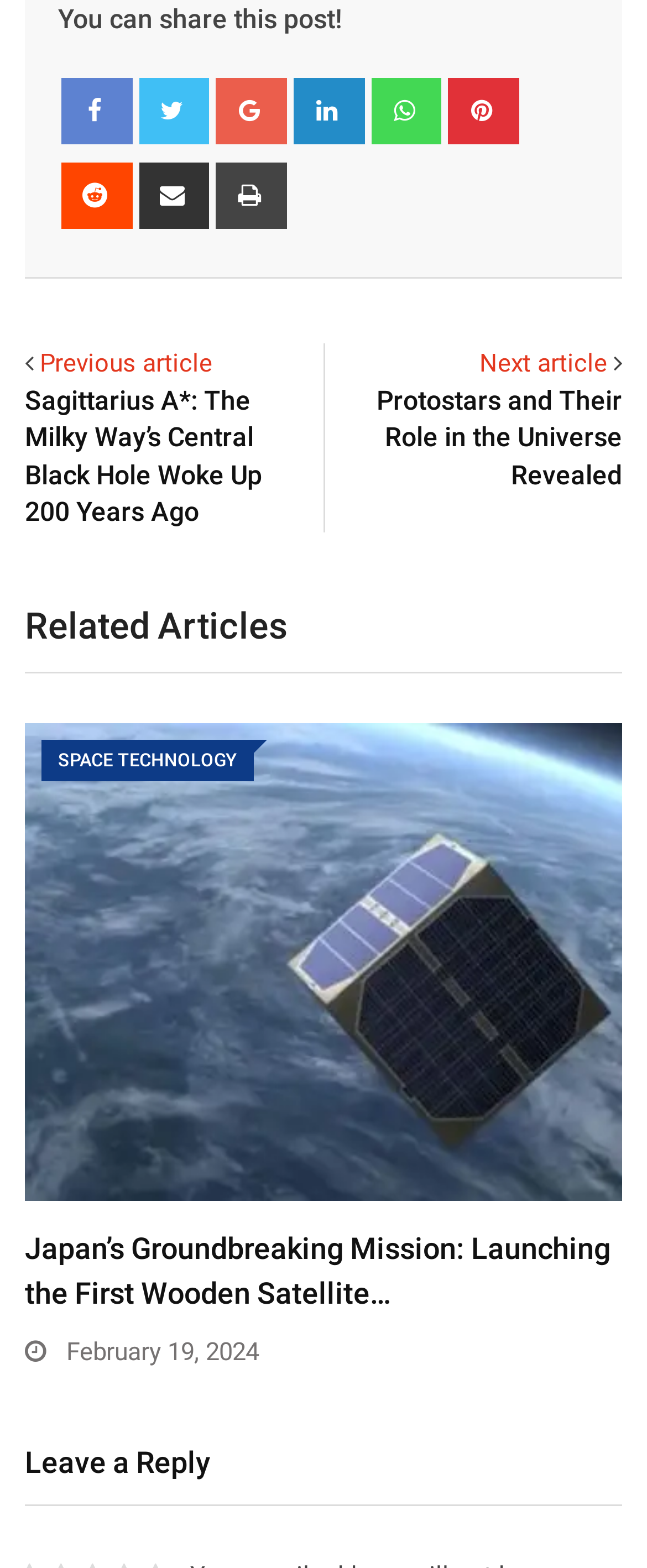Identify the bounding box coordinates for the region to click in order to carry out this instruction: "Read previous article". Provide the coordinates using four float numbers between 0 and 1, formatted as [left, top, right, bottom].

[0.062, 0.222, 0.328, 0.241]